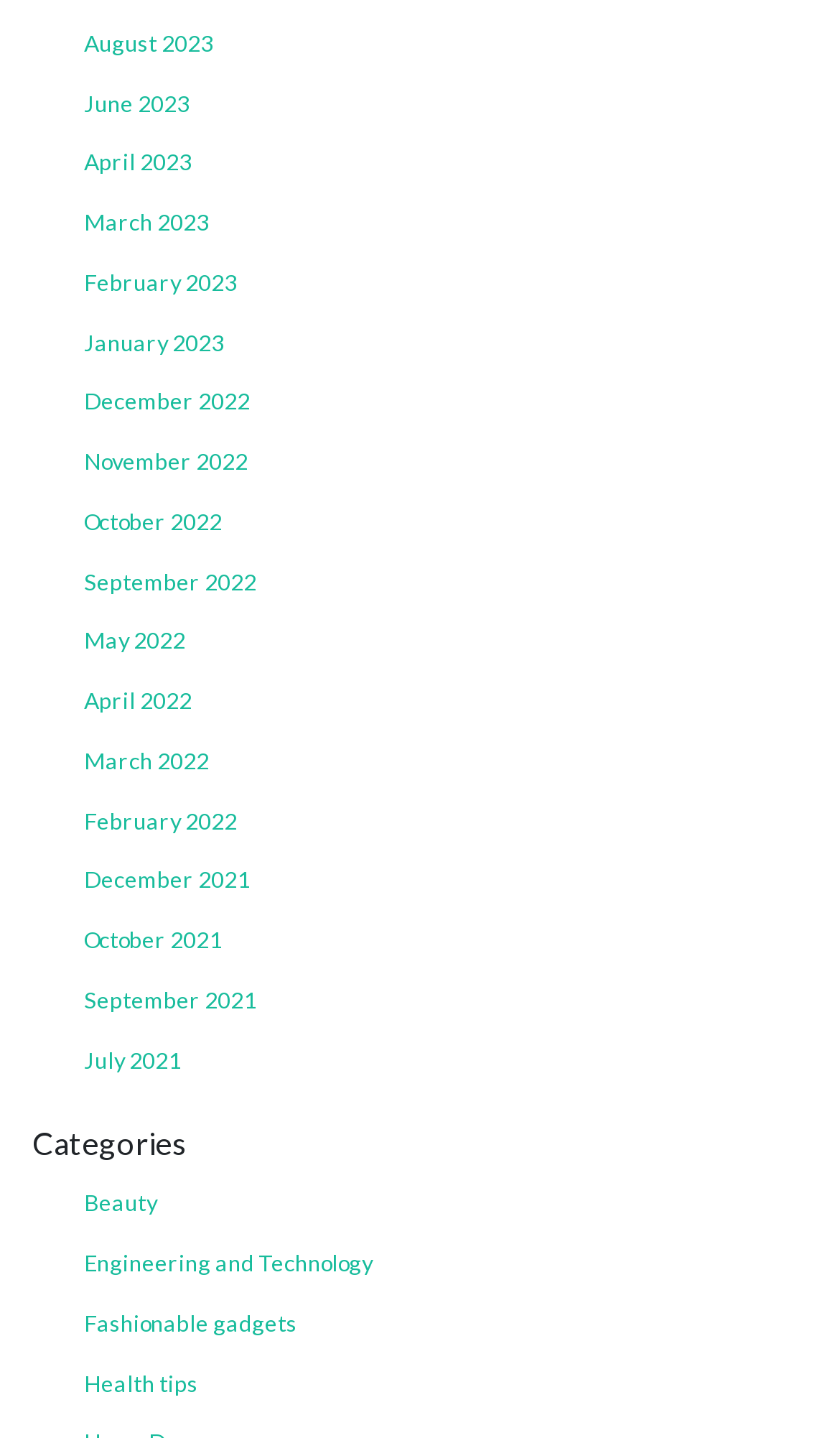Are all months from the same year?
Based on the image, give a concise answer in the form of a single word or short phrase.

No